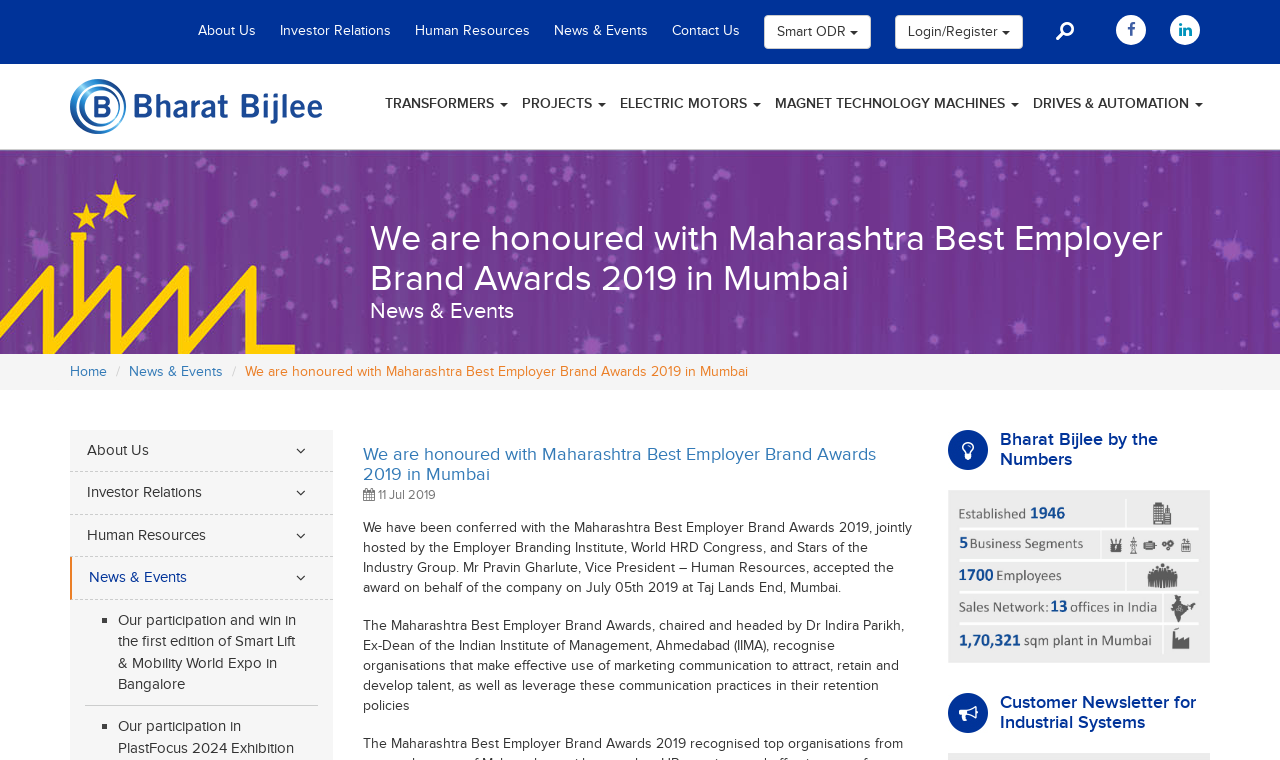What is the company's participation in?
Analyze the image and deliver a detailed answer to the question.

The company, Bharat Bijlee Ltd, has participated in the Smart Lift & Mobility World Expo in Bangalore, as mentioned in the news and events section of the webpage.